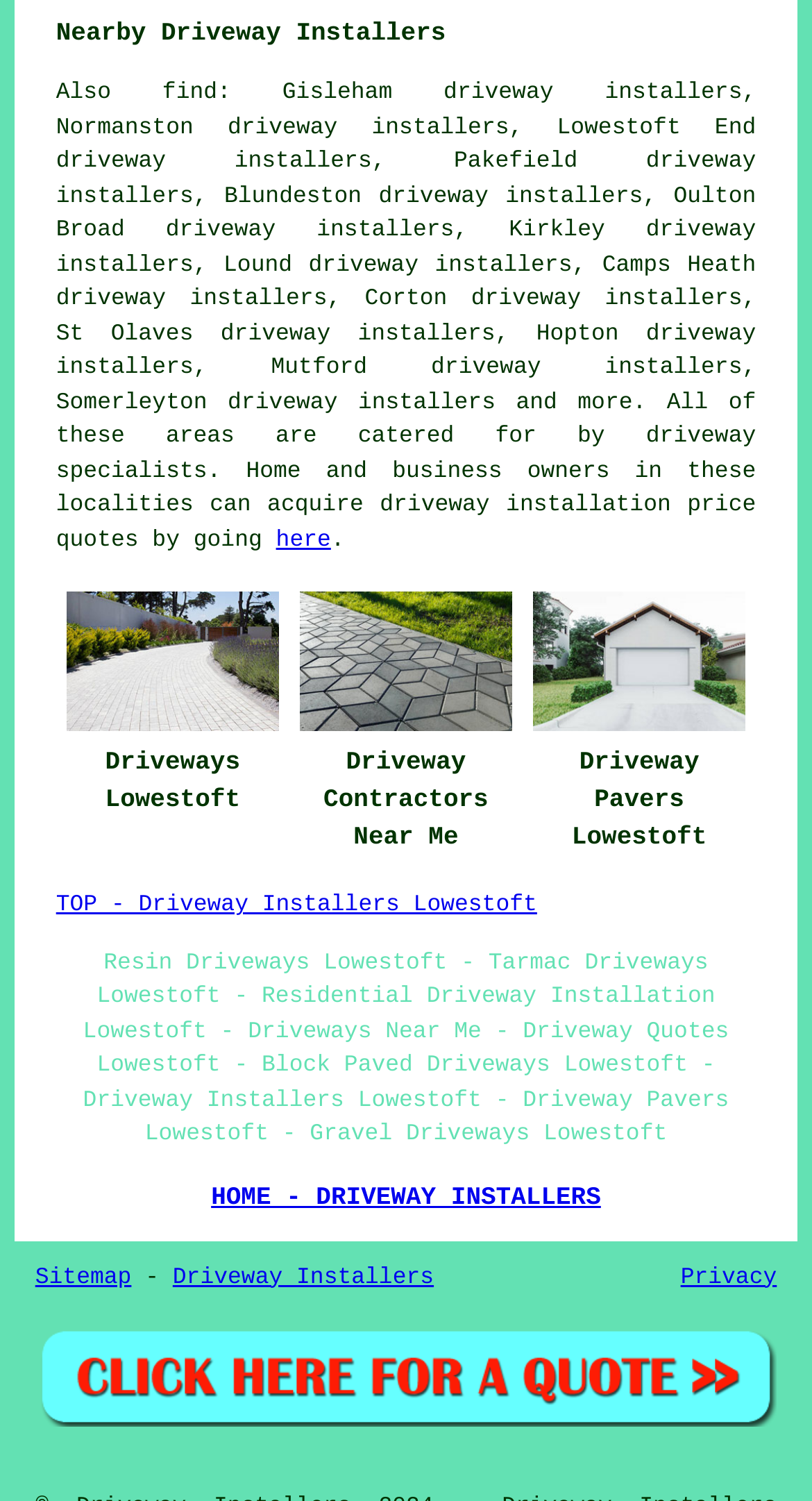What is the main topic of this webpage?
Please provide a single word or phrase based on the screenshot.

Driveway Installers